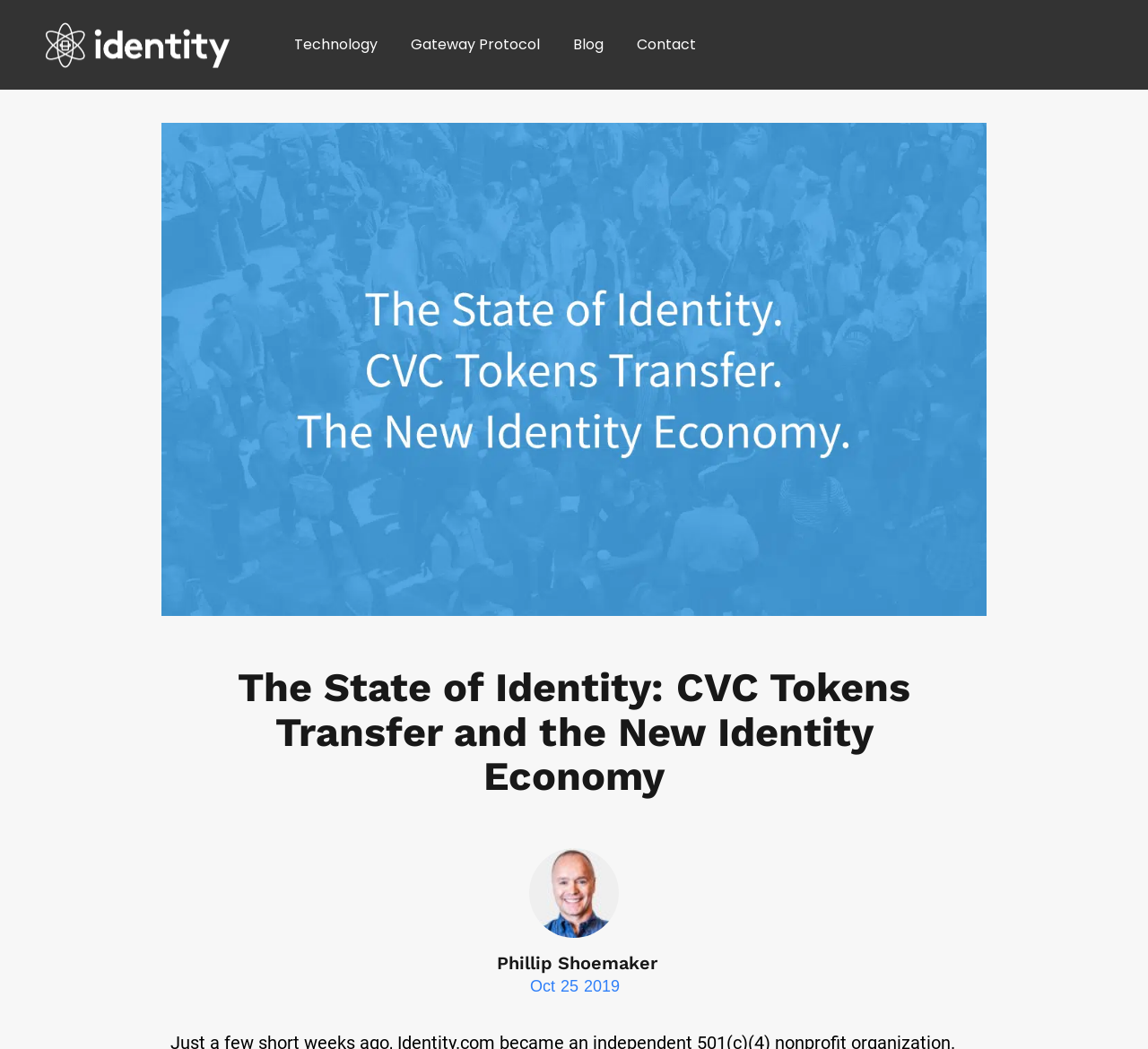Answer the following inquiry with a single word or phrase:
How many main navigation links are there?

4